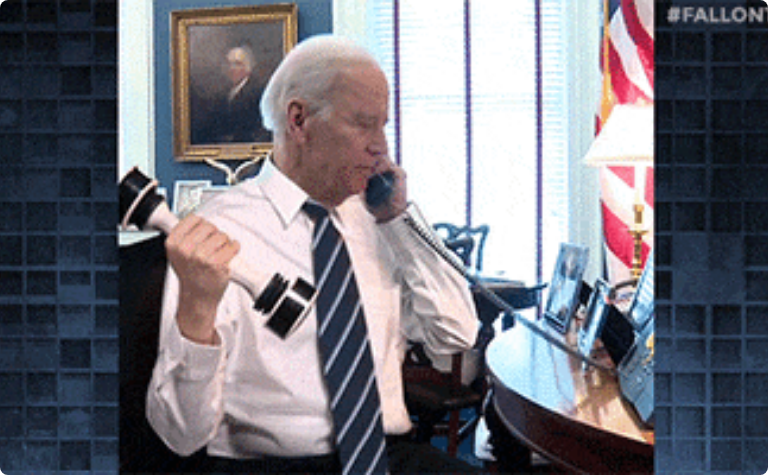With reference to the screenshot, provide a detailed response to the question below:
What is the color of President Joe Biden's shirt?

The caption describes President Joe Biden as being 'dressed sharply in a white shirt adorned with a blue striped tie', indicating that his shirt is white in color.